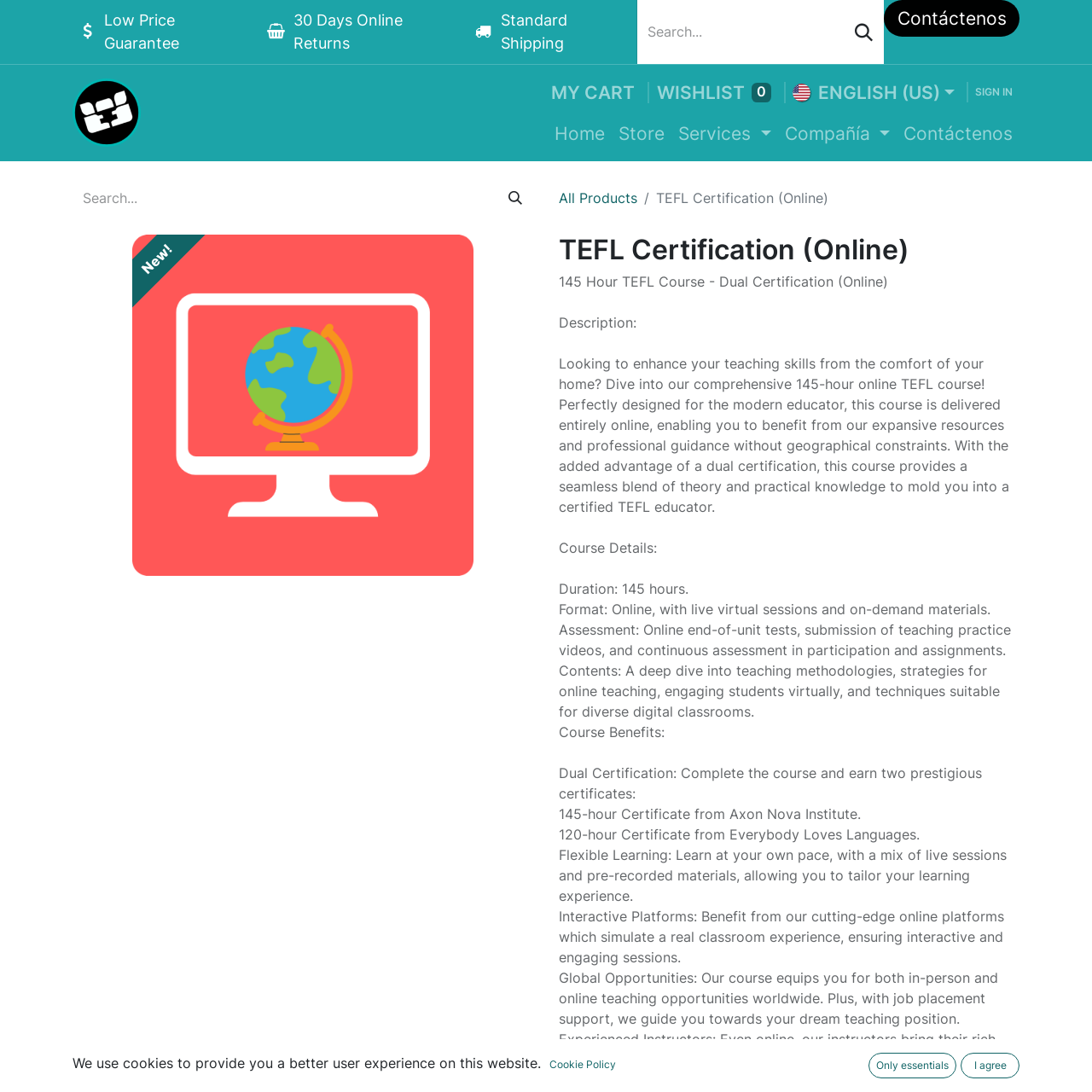How many hours is the TEFL course?
Provide a short answer using one word or a brief phrase based on the image.

145 hours